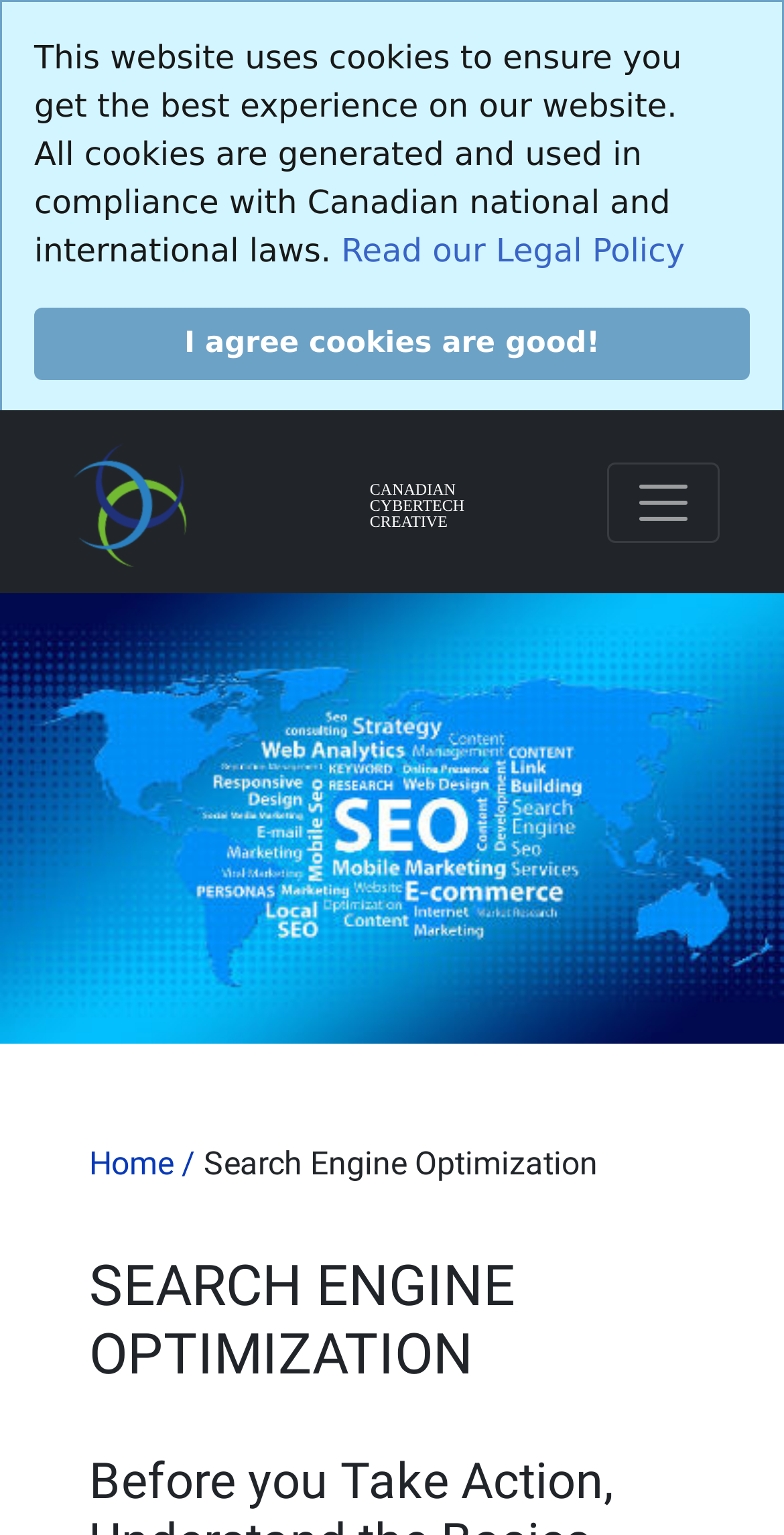Locate the bounding box of the UI element described in the following text: "I agree cookies are good!".

[0.044, 0.2, 0.956, 0.247]